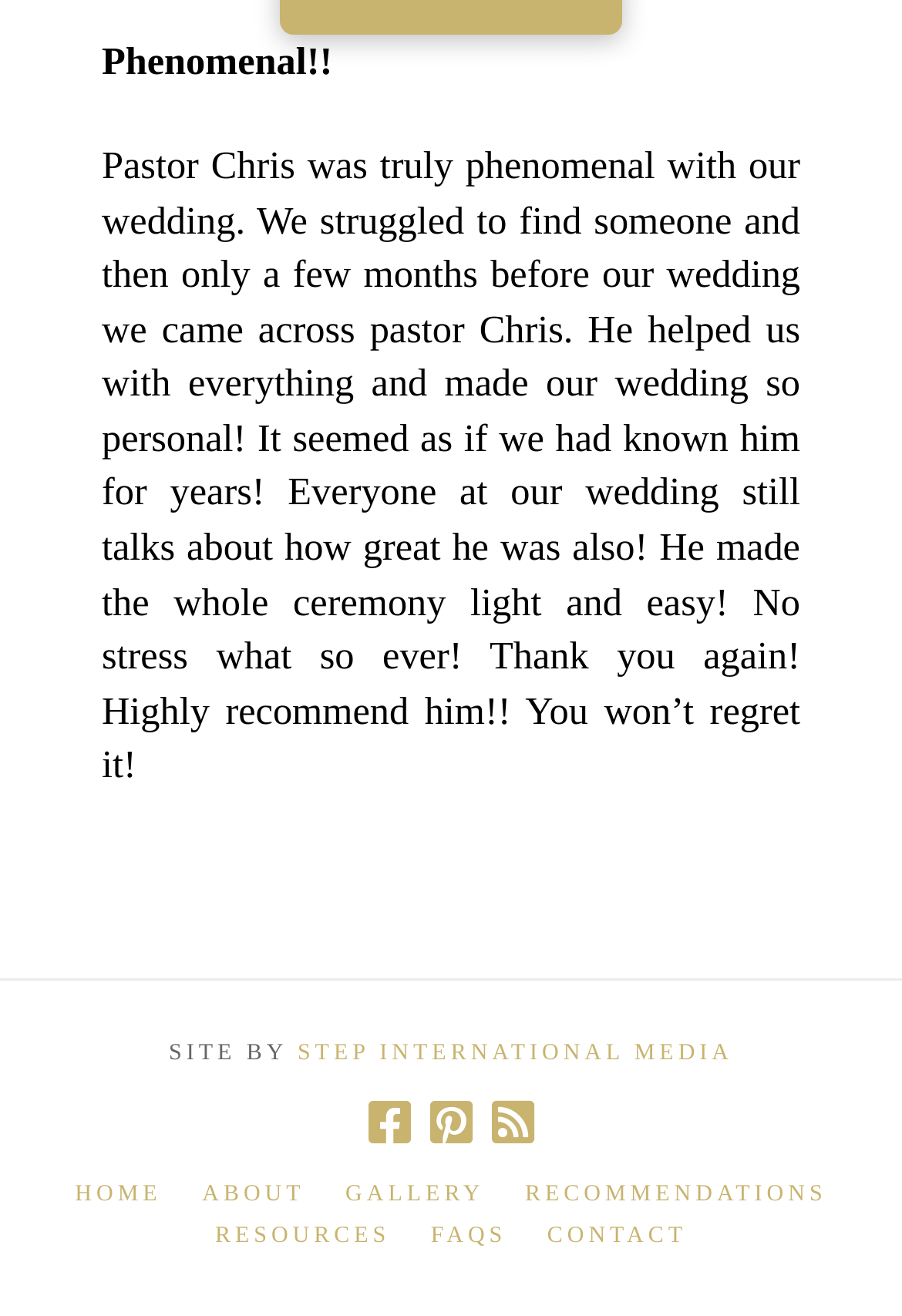Bounding box coordinates are specified in the format (top-left x, top-left y, bottom-right x, bottom-right y). All values are floating point numbers bounded between 0 and 1. Please provide the bounding box coordinate of the region this sentence describes: STEP International Media

[0.33, 0.791, 0.813, 0.81]